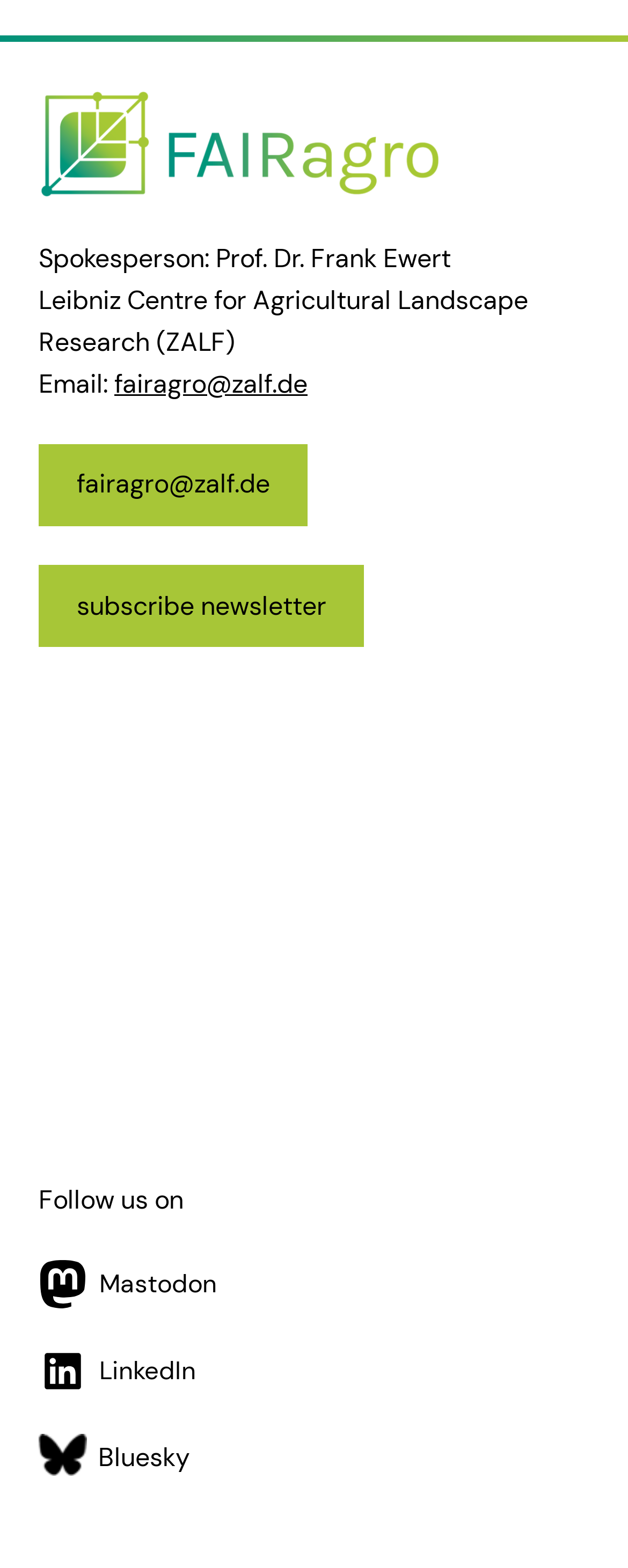What is the name of the research center?
Examine the image and give a concise answer in one word or a short phrase.

Leibniz Centre for Agricultural Landscape Research (ZALF)